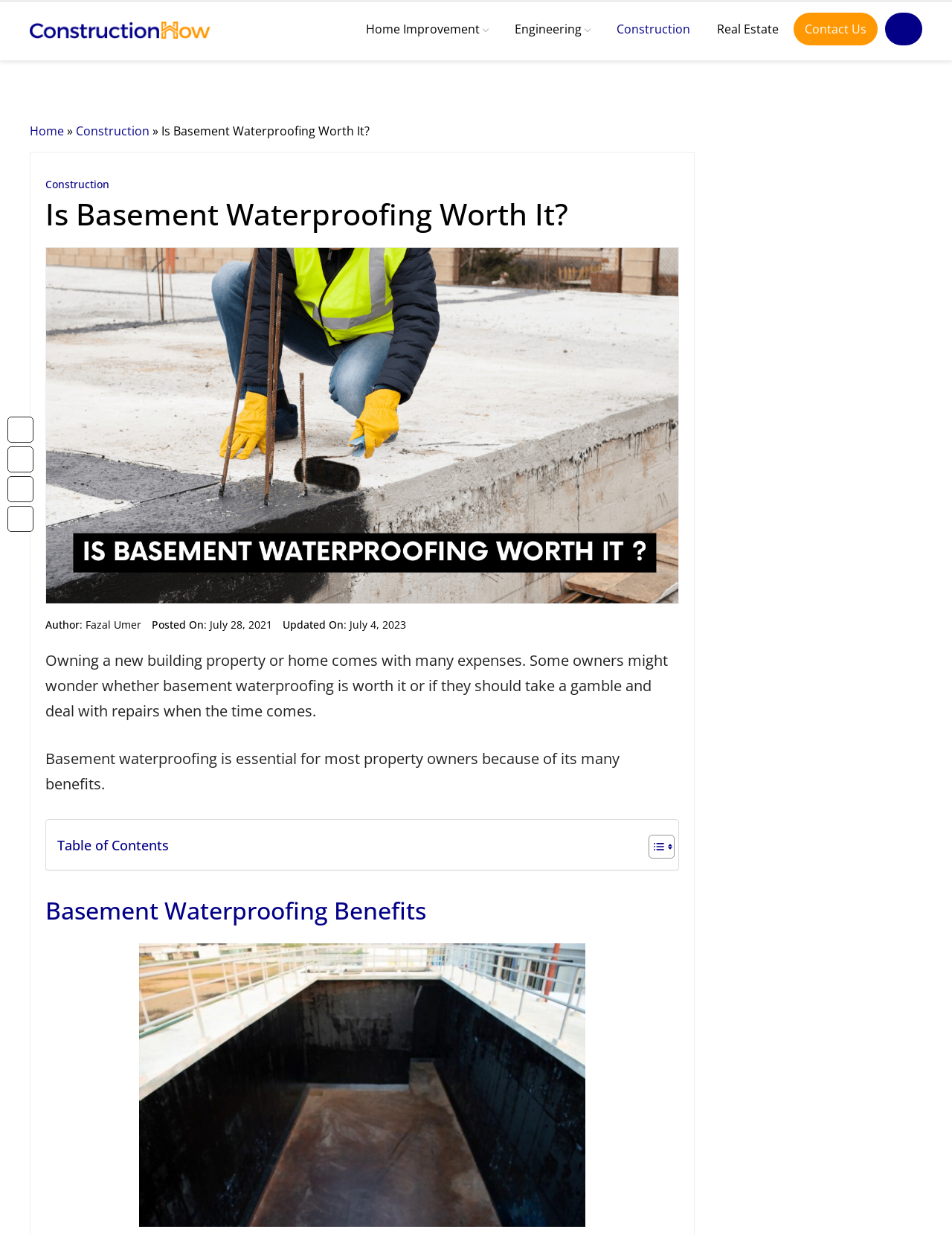How many links are there in the navigation section?
Please analyze the image and answer the question with as much detail as possible.

I counted the links in the navigation section, which are 'Home Improvement', 'Engineering', 'Construction', 'Real Estate', and 'Contact Us', totaling 5 links.